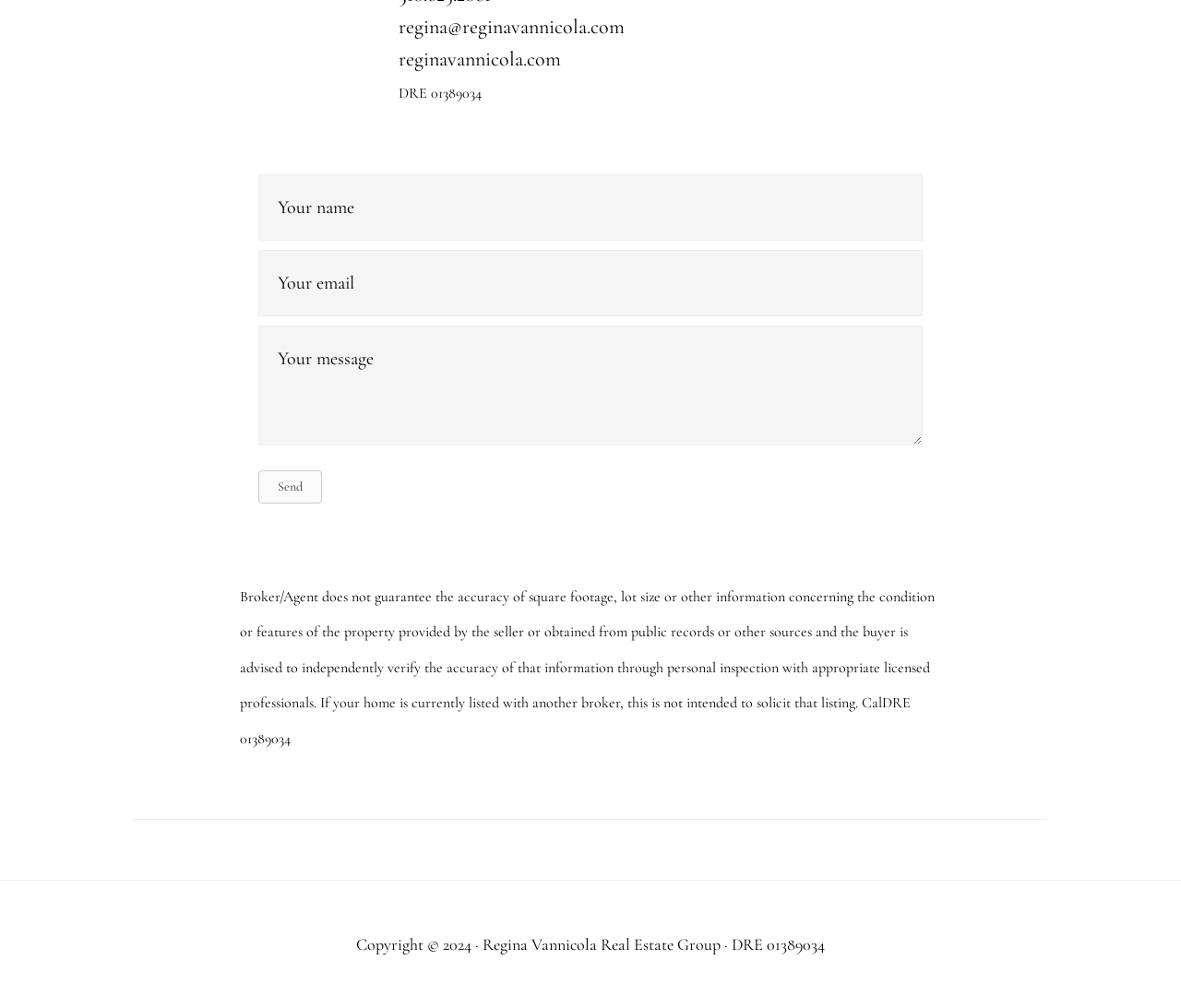Extract the bounding box coordinates for the described element: "aria-describedby="name-error" name="fl-name" placeholder="Your name"". The coordinates should be represented as four float numbers between 0 and 1: [left, top, right, bottom].

[0.219, 0.173, 0.781, 0.239]